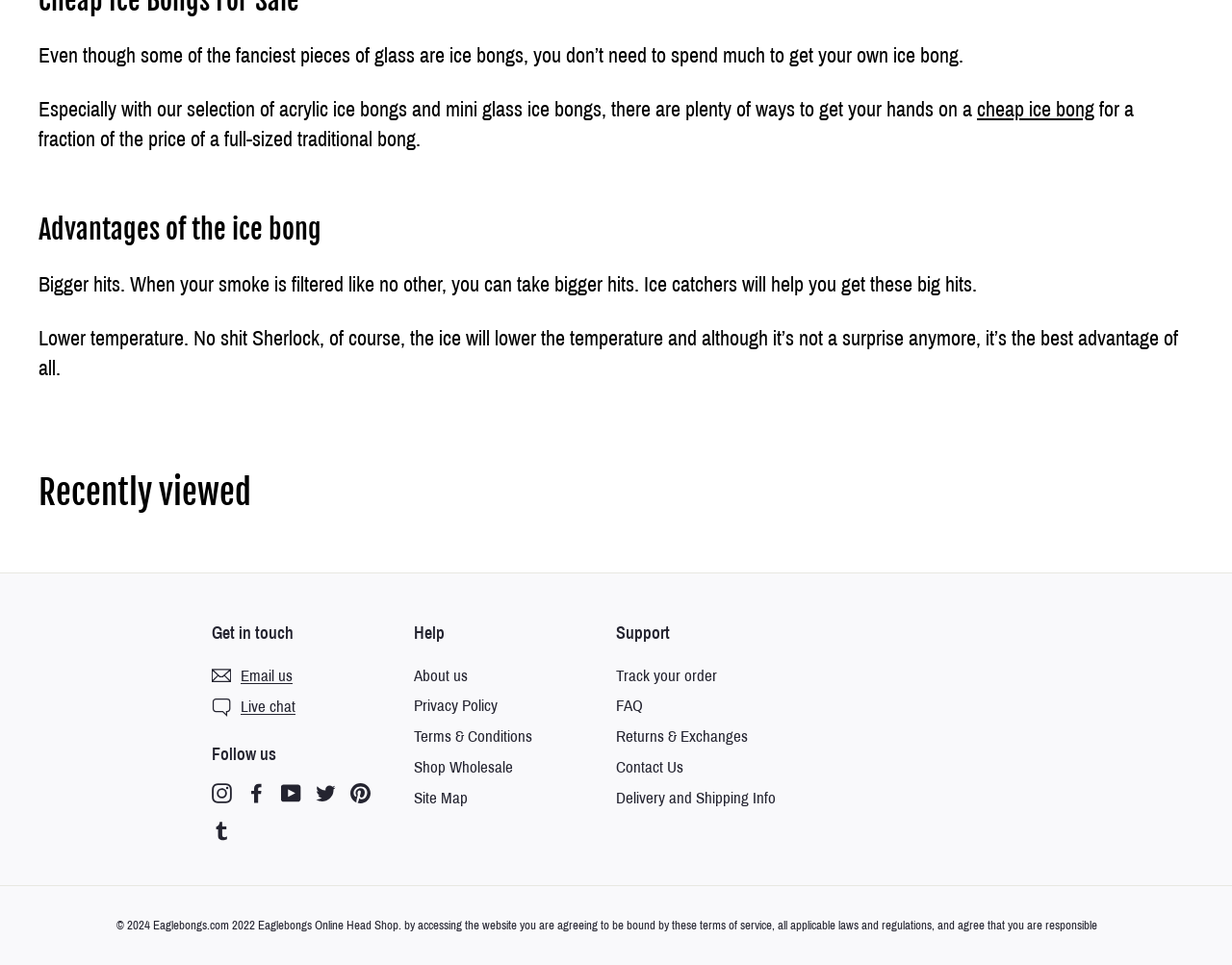Respond to the question below with a single word or phrase: What is the copyright year of the website?

2024